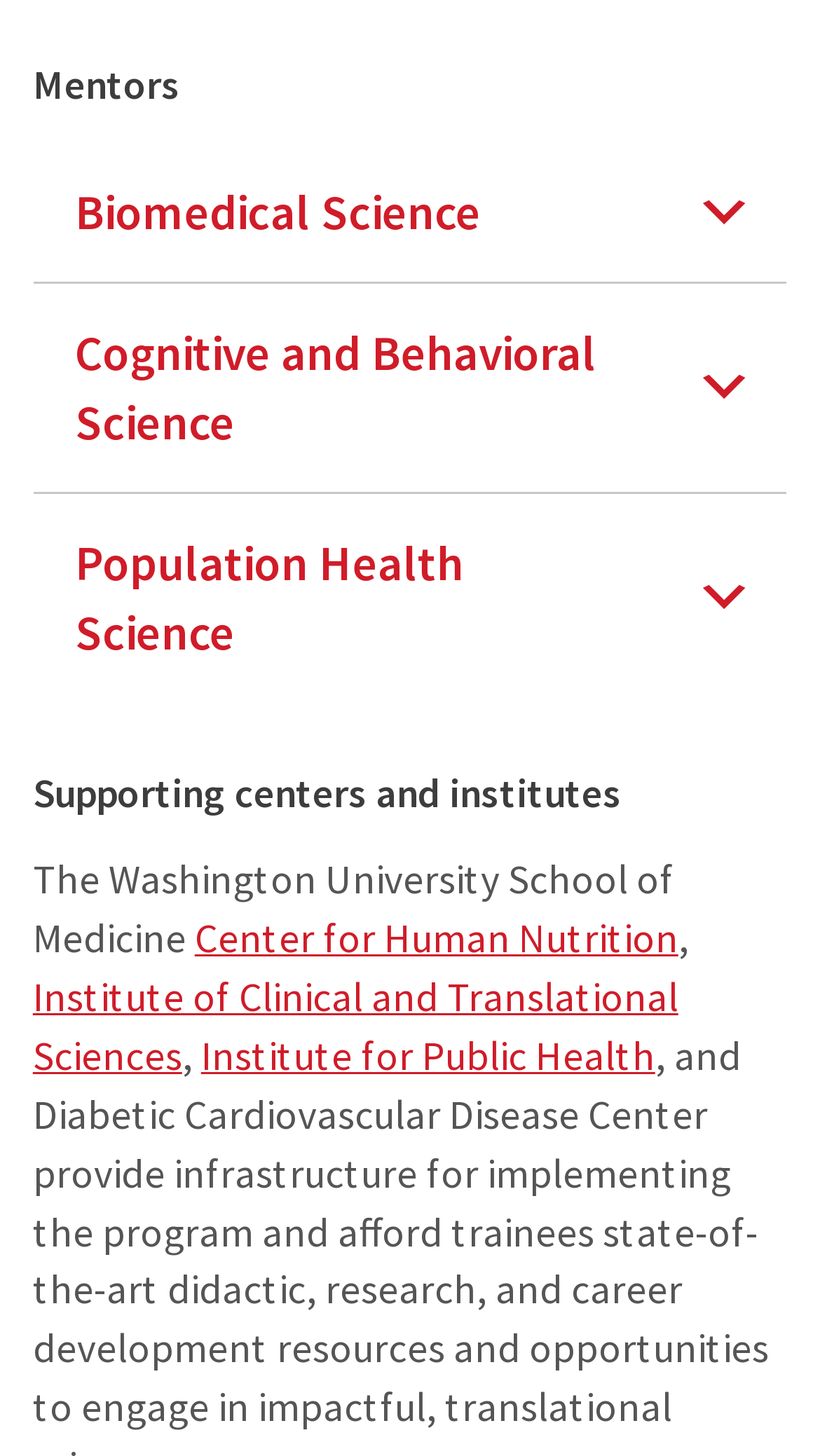Give a succinct answer to this question in a single word or phrase: 
What is the first tab in the accordion?

Biomedical Science